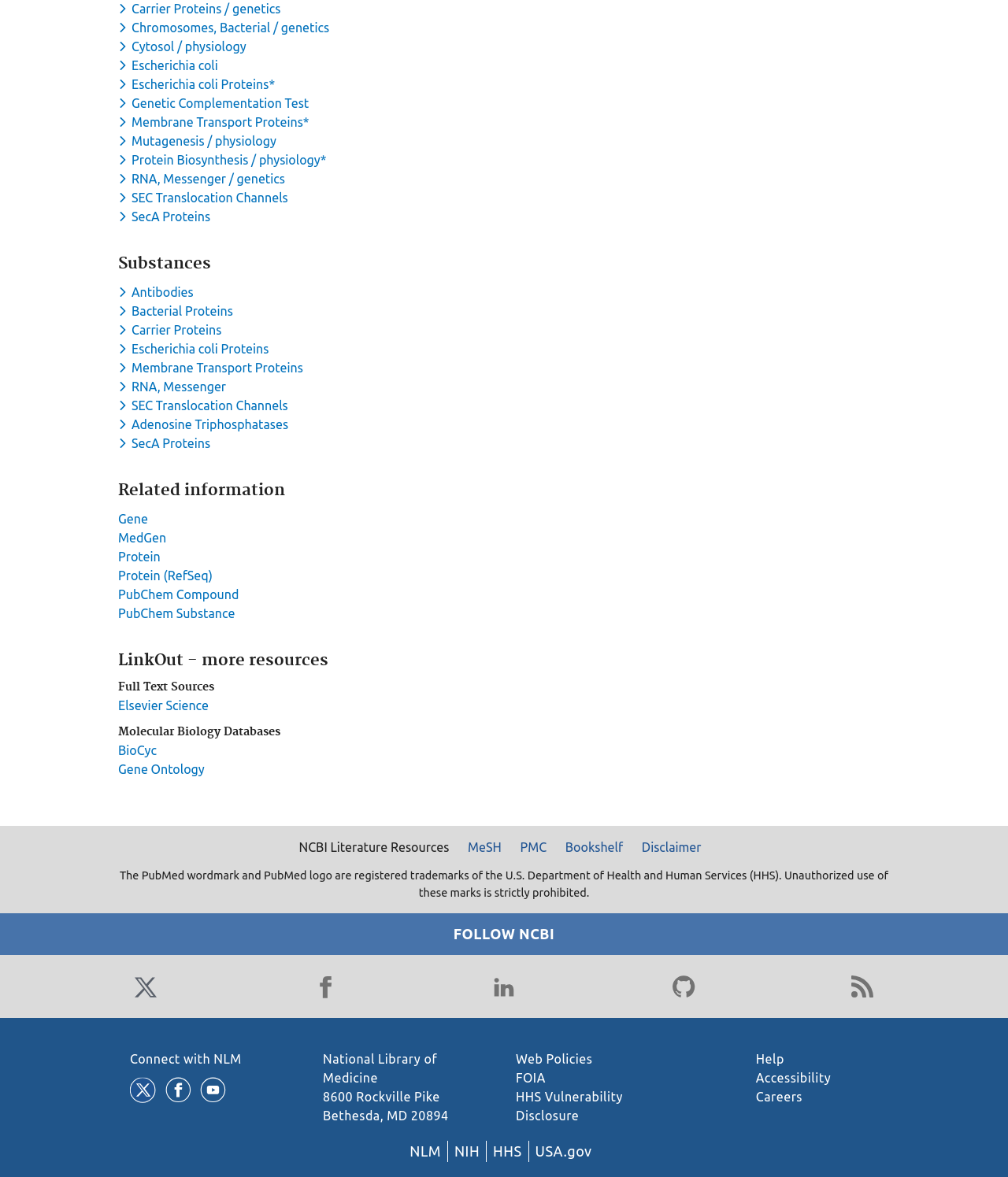Calculate the bounding box coordinates for the UI element based on the following description: "Gene Ontology". Ensure the coordinates are four float numbers between 0 and 1, i.e., [left, top, right, bottom].

[0.117, 0.647, 0.203, 0.659]